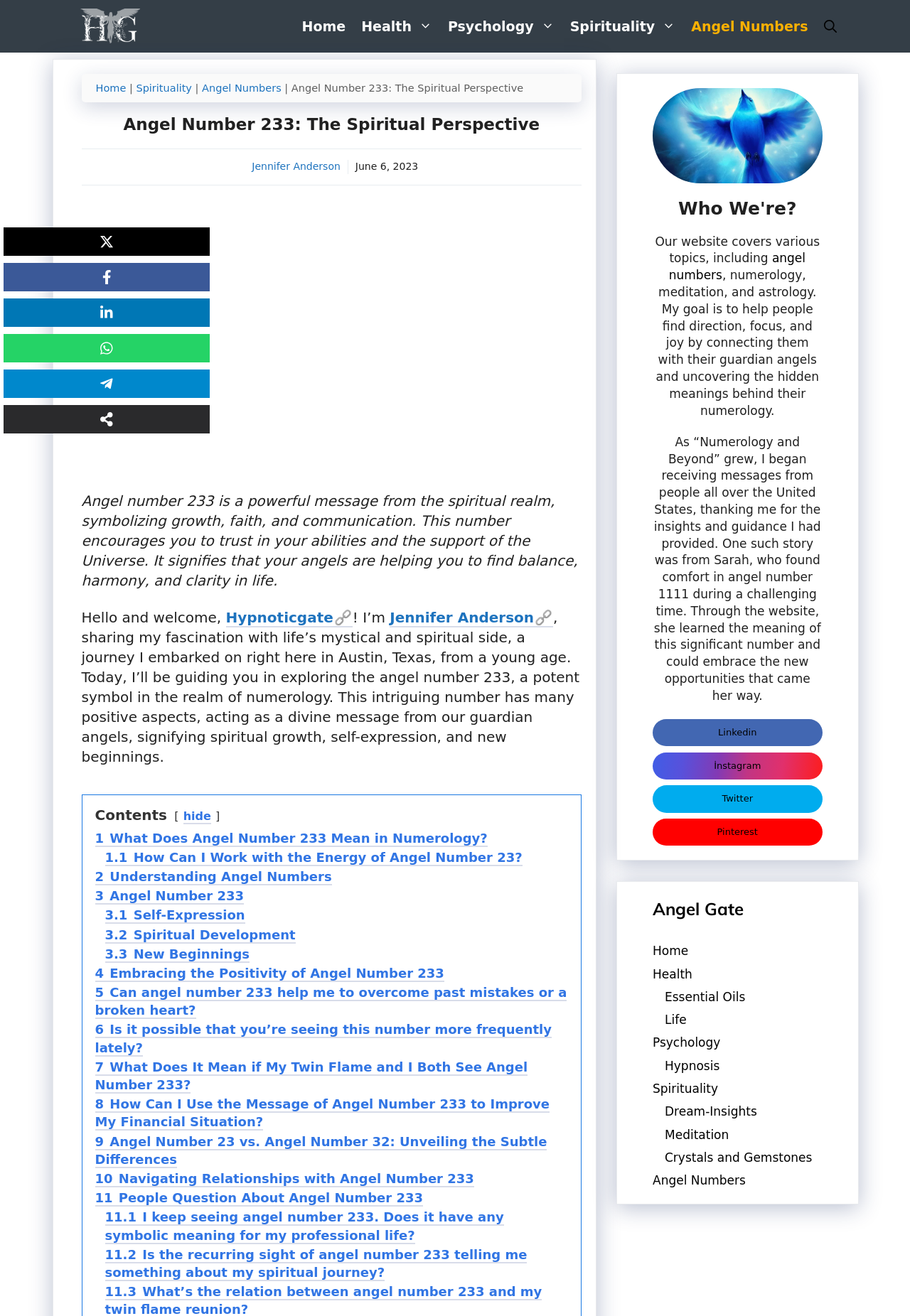Kindly provide the bounding box coordinates of the section you need to click on to fulfill the given instruction: "Click on the 'Home' link in the navigation bar".

[0.323, 0.0, 0.388, 0.04]